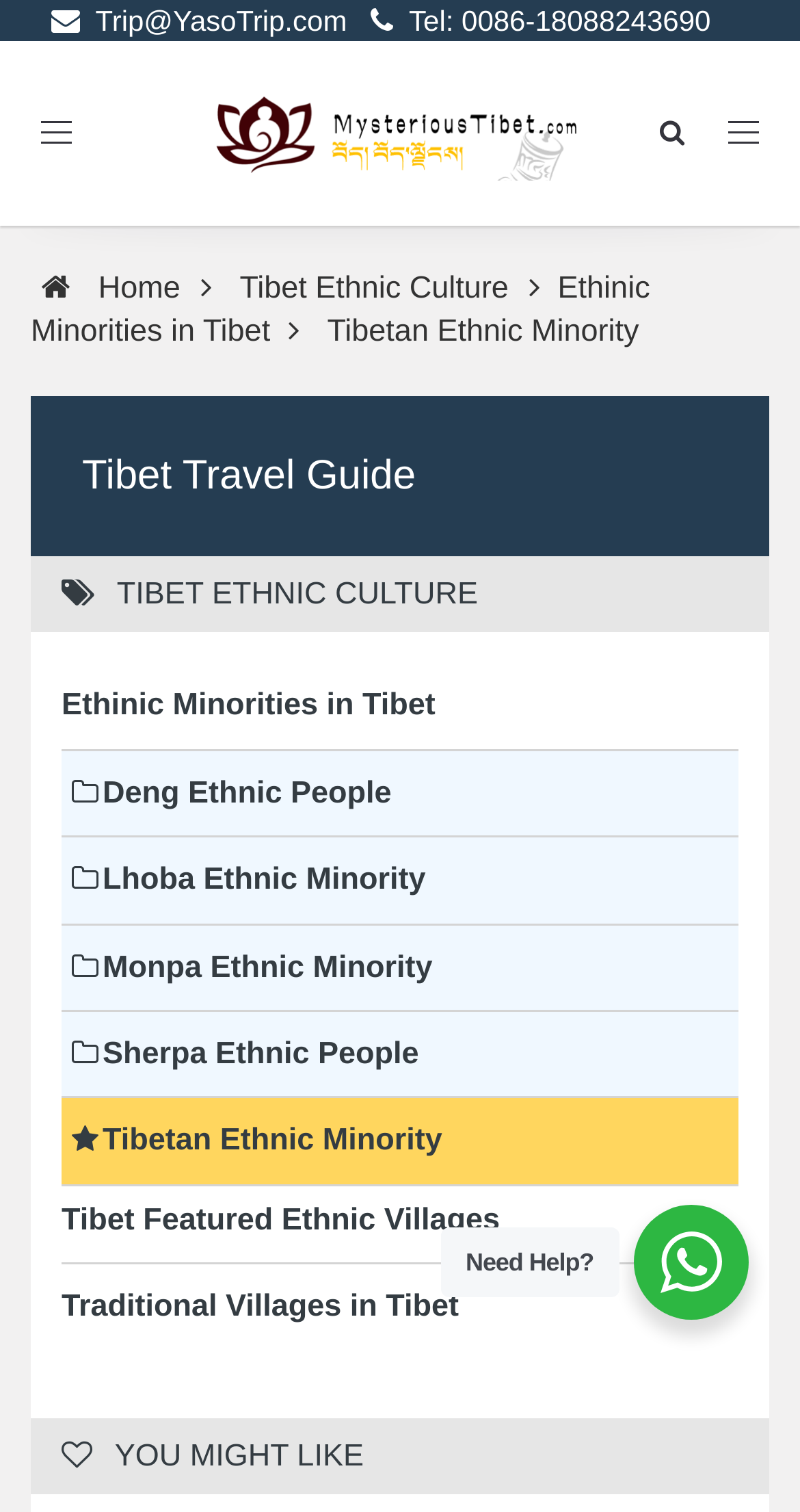Examine the image carefully and respond to the question with a detailed answer: 
What is the purpose of the button on the top left?

I found the answer by looking at the button element on the top left of the webpage, which says 'Toggle navigation'.